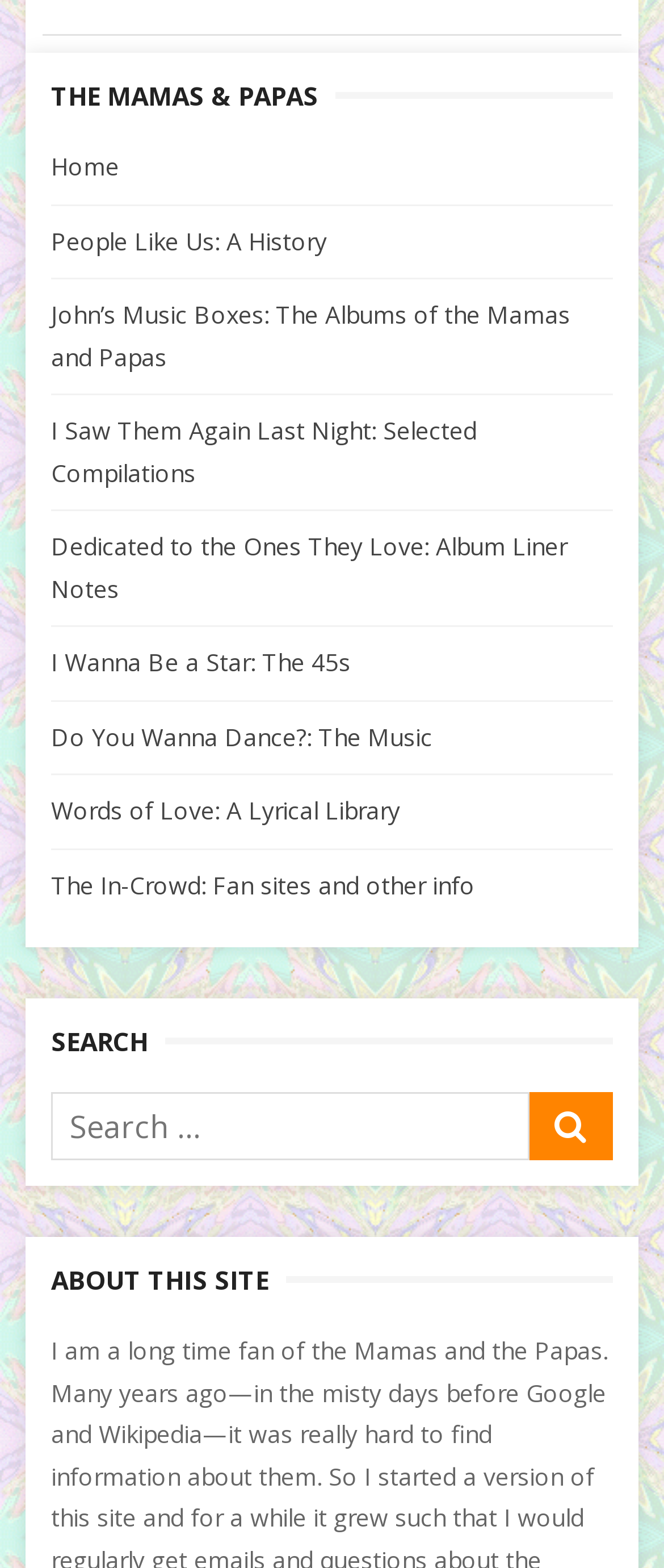Provide the bounding box coordinates of the HTML element described by the text: "People Like Us: A History".

[0.077, 0.143, 0.492, 0.164]